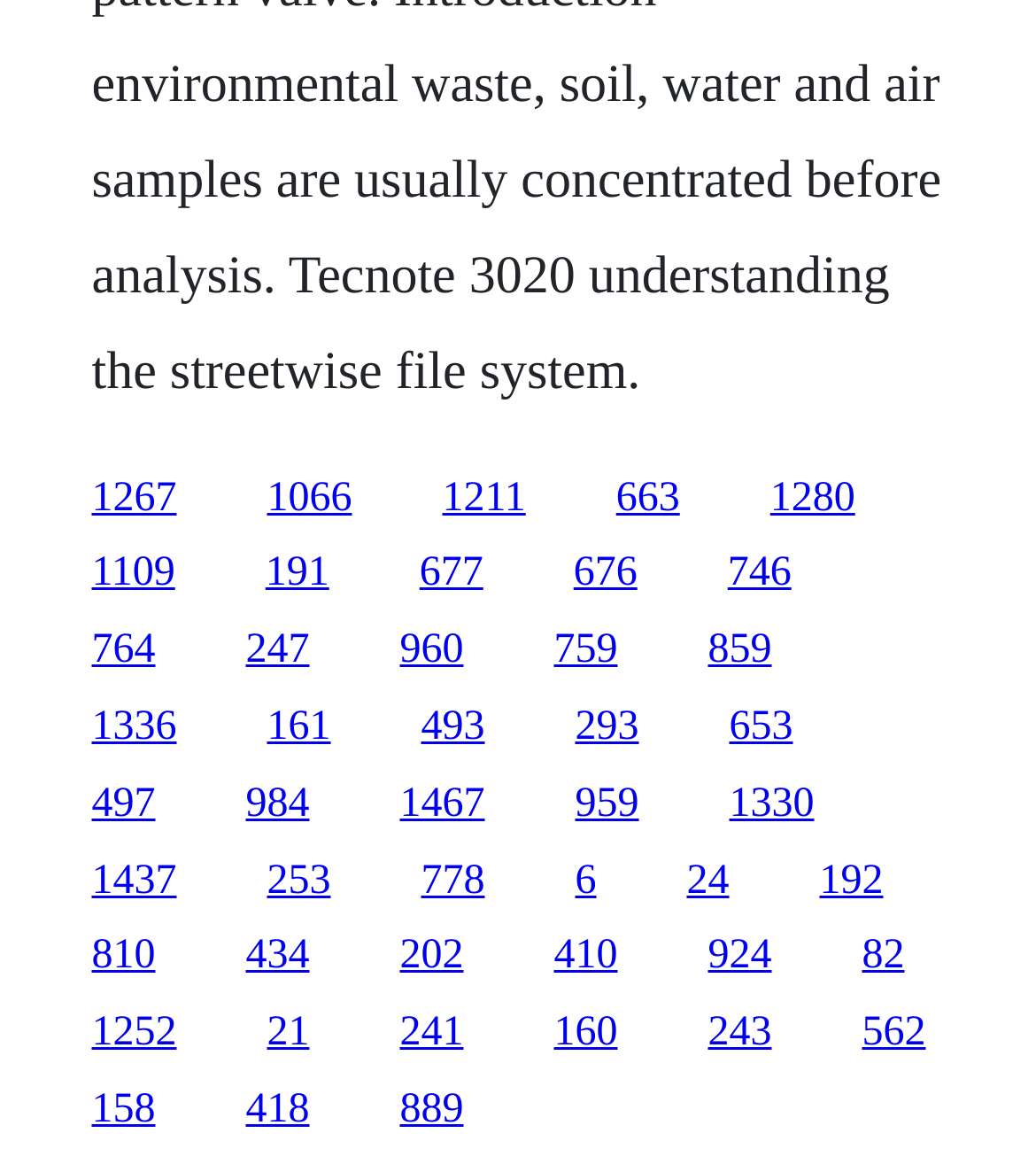Provide a brief response to the question below using one word or phrase:
How many links are on the webpage?

120